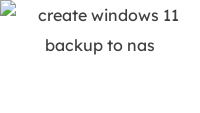Give an in-depth summary of the scene depicted in the image.

This image illustrates the process of creating a backup for Windows 11 to a NAS (Network Attached Storage). The title prominently states "create windows 11 backup to nas," suggesting a focus on utilizing NAS devices for efficient data backup solutions. The image likely accompanies a detailed guide, expanding on the importance and methods of safeguarding files and system data within a networked environment, enhancing data management and accessibility.